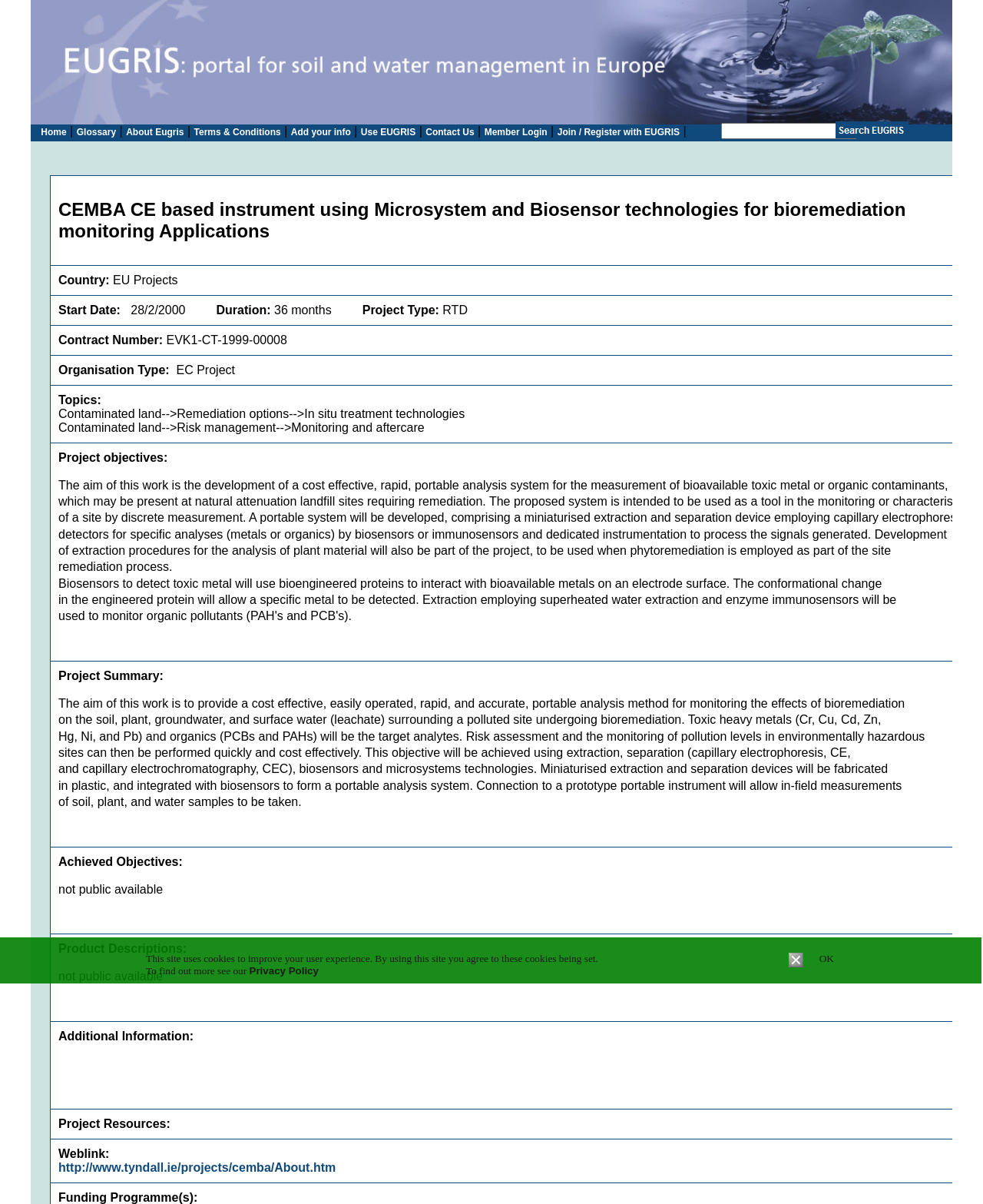What is the advantage of the portable analysis system?
Please answer using one word or phrase, based on the screenshot.

Quick and cost-effective